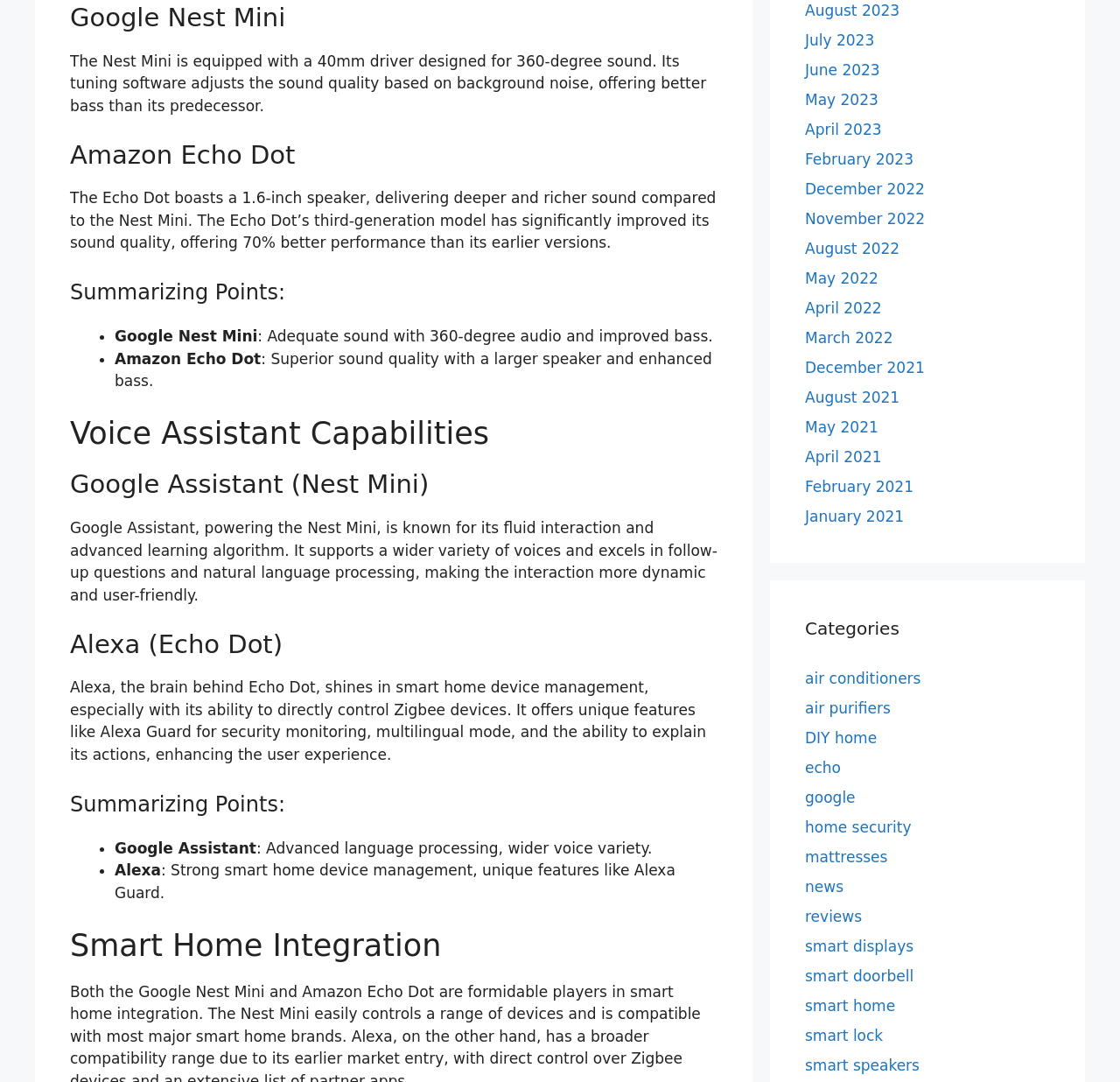Please locate the bounding box coordinates of the region I need to click to follow this instruction: "Click the 'Go To Checkout' button".

None